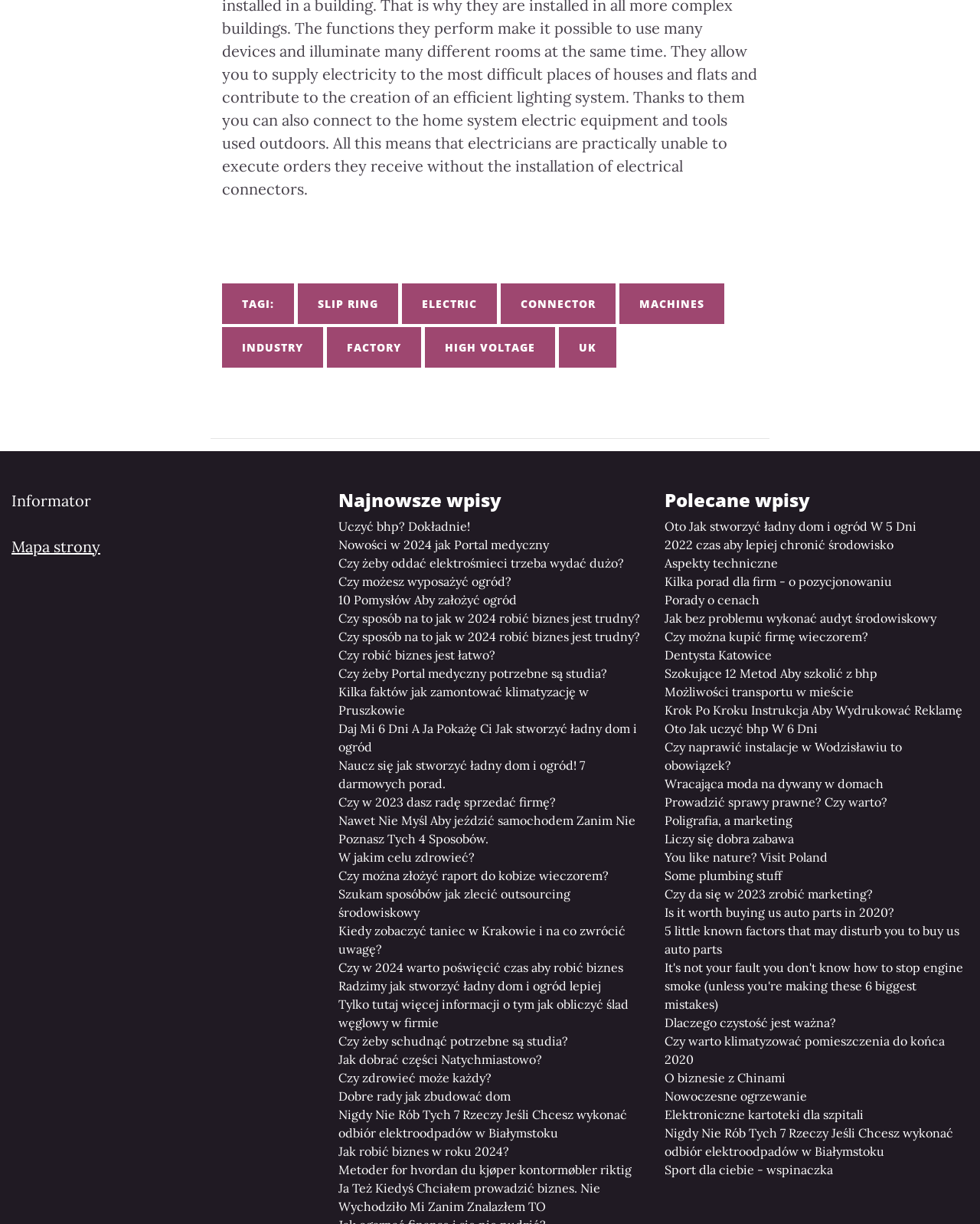How many links are there under the heading 'Najnowsze wpisy'?
Relying on the image, give a concise answer in one word or a brief phrase.

24